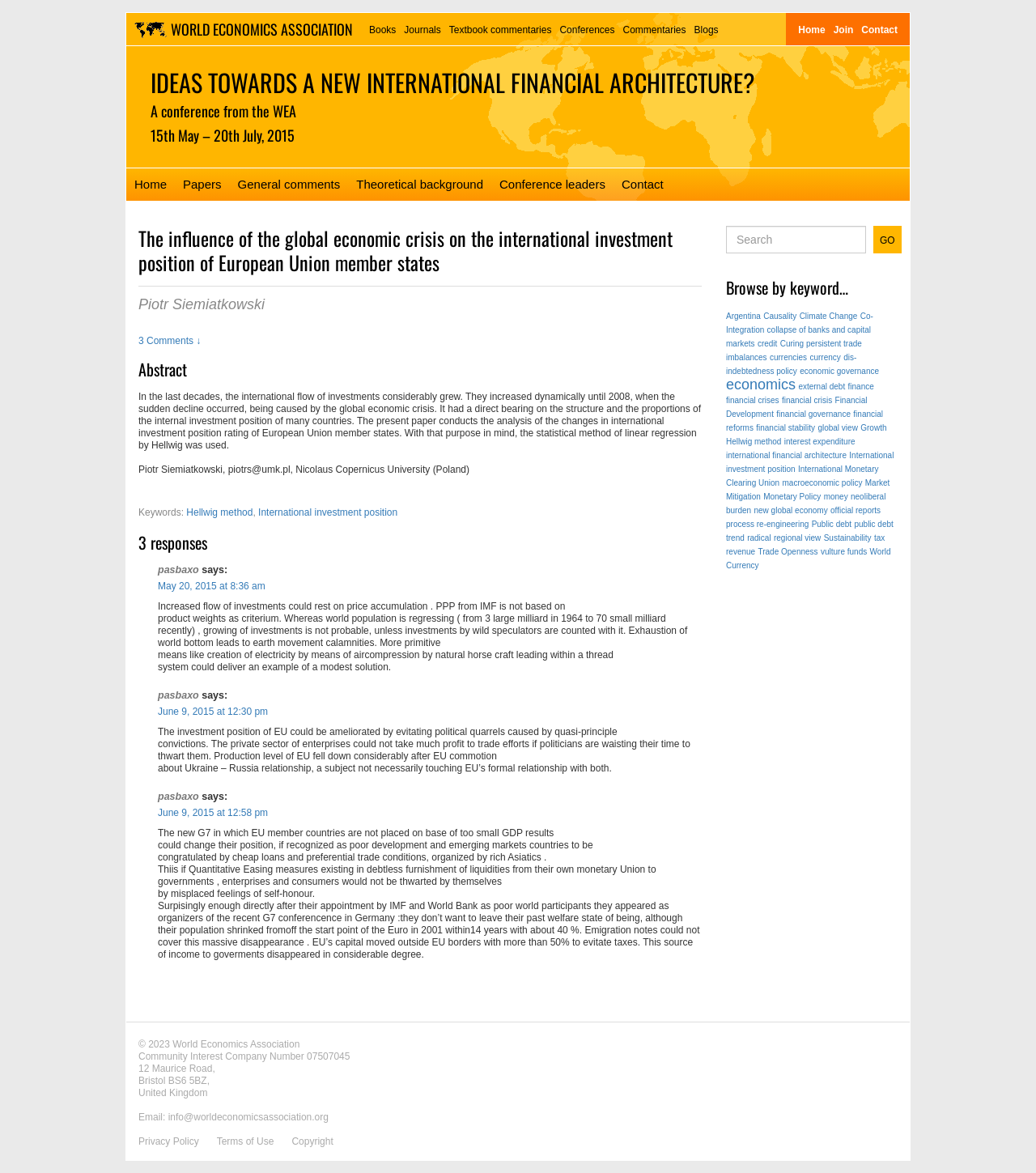Give a one-word or phrase response to the following question: How many comments are there on the article?

3